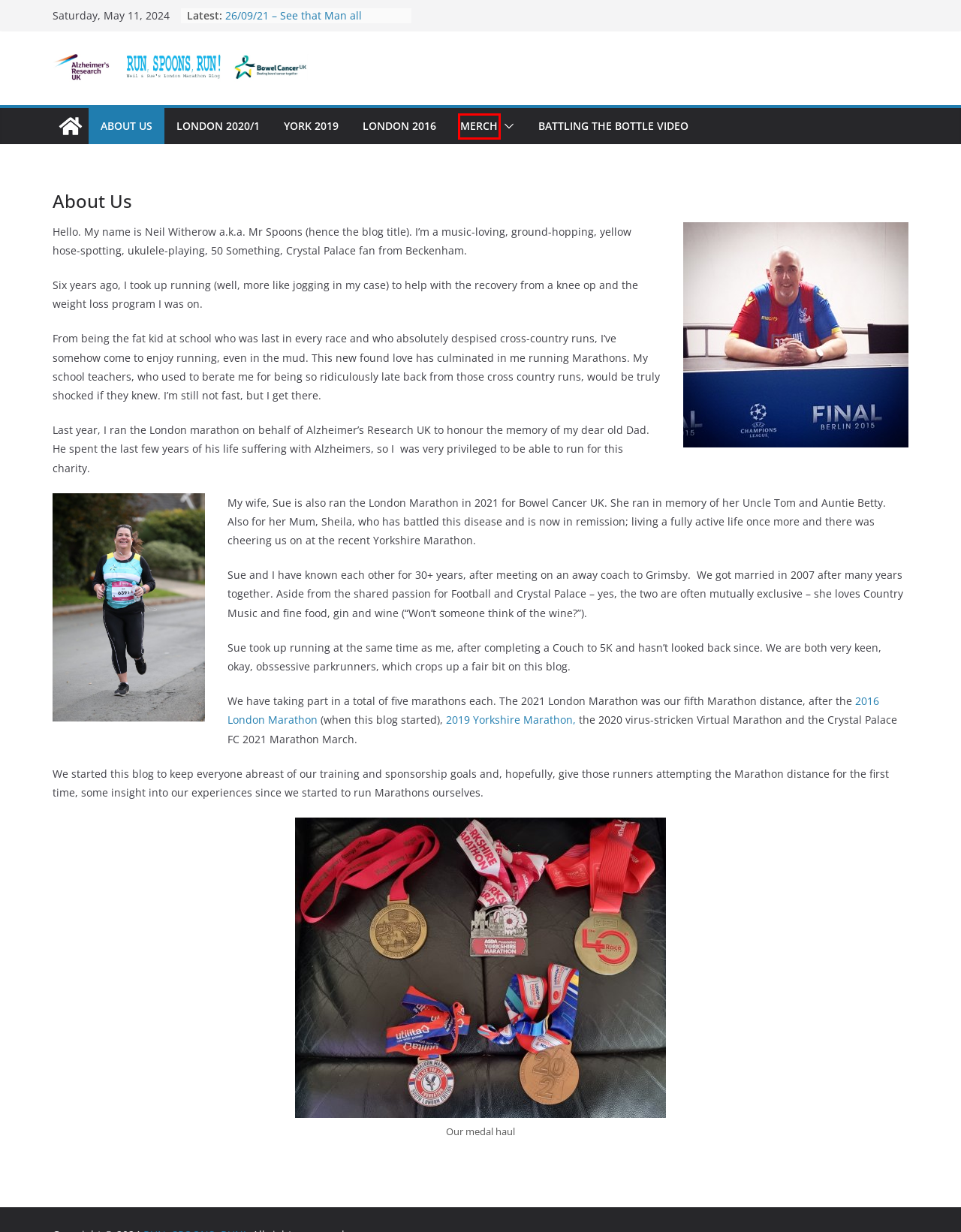Look at the screenshot of a webpage that includes a red bounding box around a UI element. Select the most appropriate webpage description that matches the page seen after clicking the highlighted element. Here are the candidates:
A. 01/10/21 – Running Thru’ a Crime Scene – RUN, SPOONS, RUN!
B. London 2016 – RUN, SPOONS, RUN!
C. London 2020/1 – RUN, SPOONS, RUN!
D. Merch – RUN, SPOONS, RUN!
E. 03/10/21 – Mambo #5 – RUN, SPOONS, RUN!
F. RUN, SPOONS, RUN! – Neil & Sue's London Marathon Blog
G. 26/09/21 – See that Man all Dressed in Green? – RUN, SPOONS, RUN!
H. York 2019 – RUN, SPOONS, RUN!

D